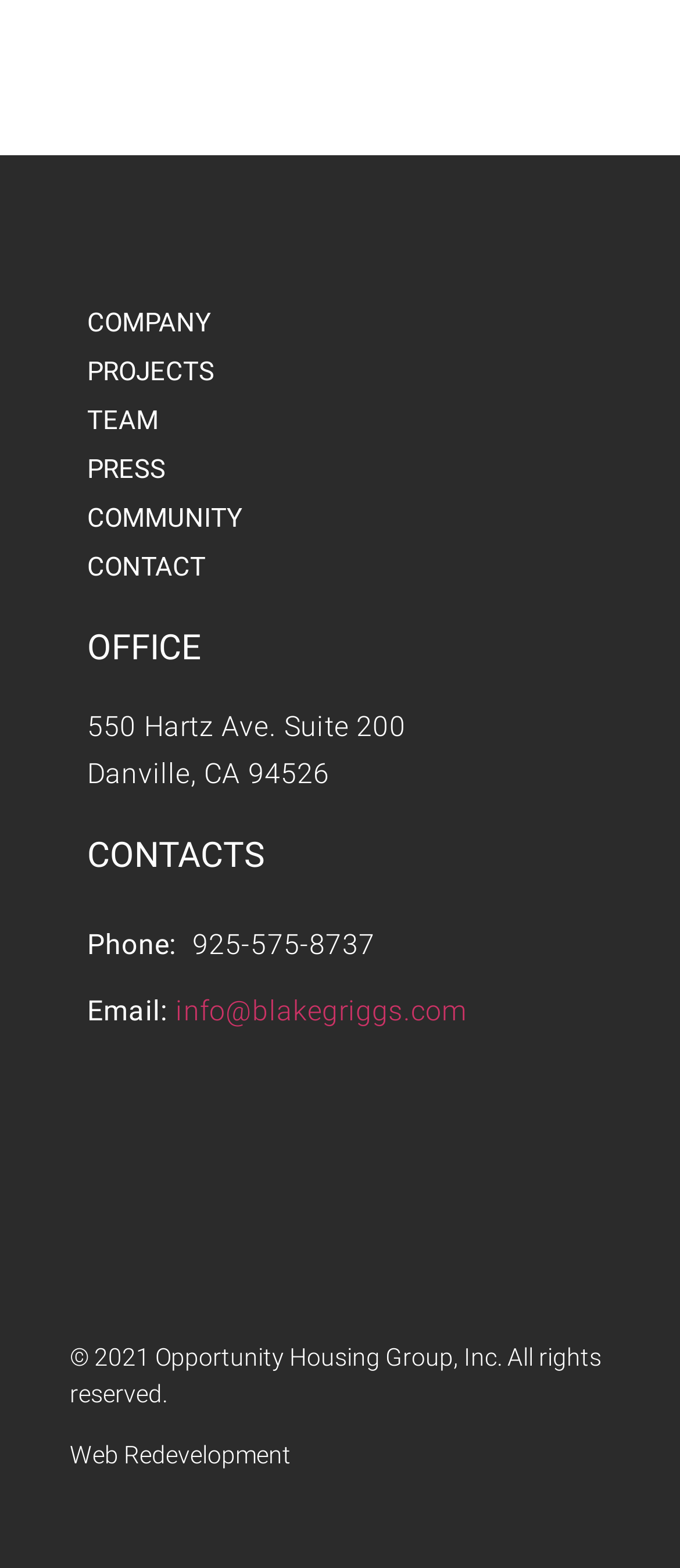Locate the bounding box coordinates of the area to click to fulfill this instruction: "Ask a question". The bounding box should be presented as four float numbers between 0 and 1, in the order [left, top, right, bottom].

None